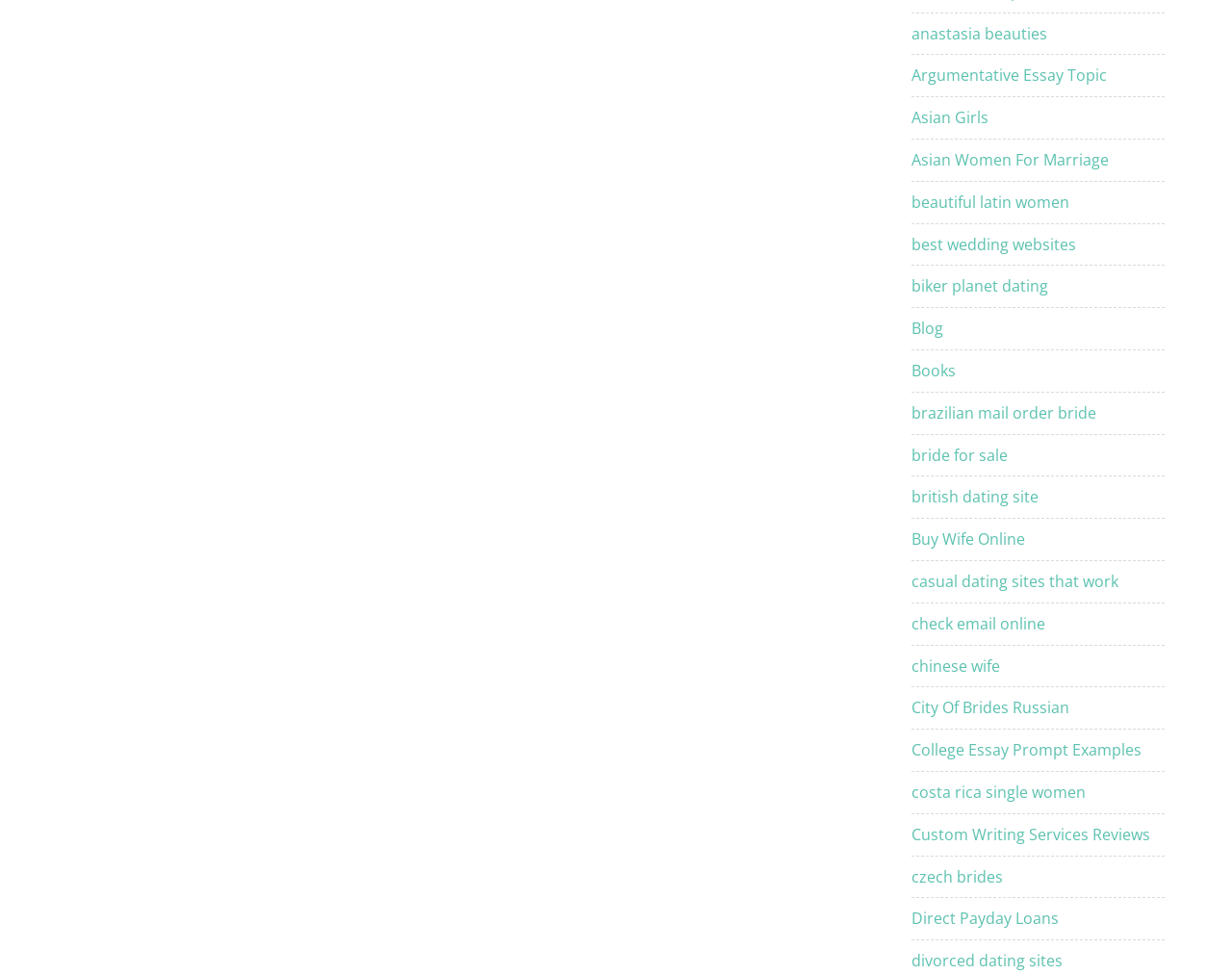Please locate the bounding box coordinates of the element that should be clicked to complete the given instruction: "learn about Asian Women For Marriage".

[0.74, 0.15, 0.9, 0.178]